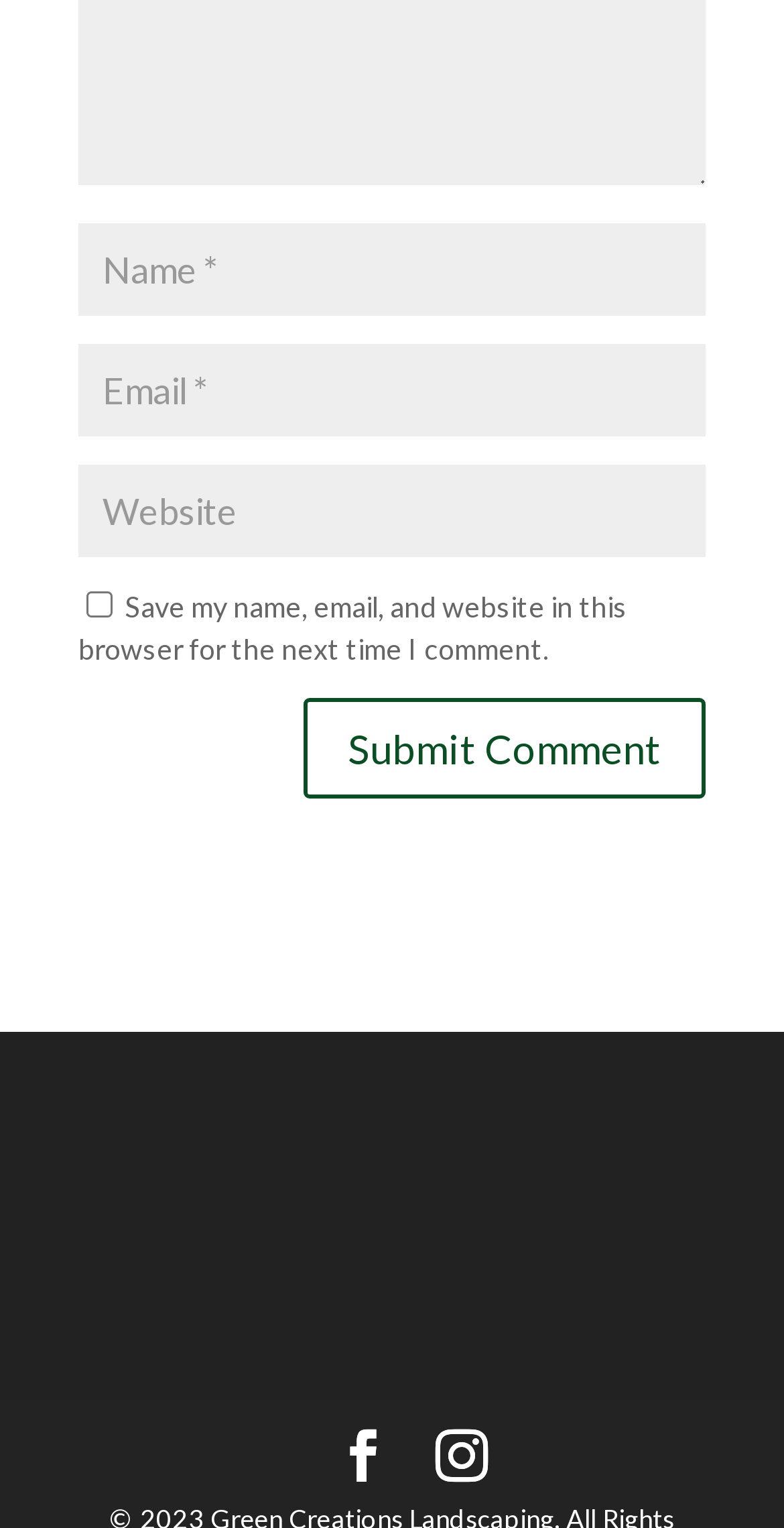Give a succinct answer to this question in a single word or phrase: 
What is the button for?

Submit Comment